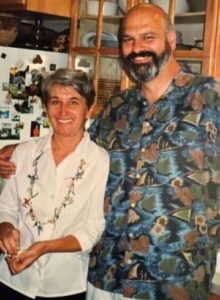Provide a comprehensive description of the image.

The image captures a warm moment between two individuals, likely reflecting a personal connection or friendship. The woman, wearing a white blouse adorned with a delicate floral necklace, stands to the left with a friendly smile, while the man on the right, sporting a vibrant blue and green patterned shirt, beams with joy. They appear to be in a cozy kitchen setting, as indicated by the homey backdrop featuring cabinets and what seems to be a refrigerator adorned with photographs and mementos. This picture could illustrate a celebration, gathering, or a cherished everyday moment shared between friends or family, evoking a sense of nostalgia and community.